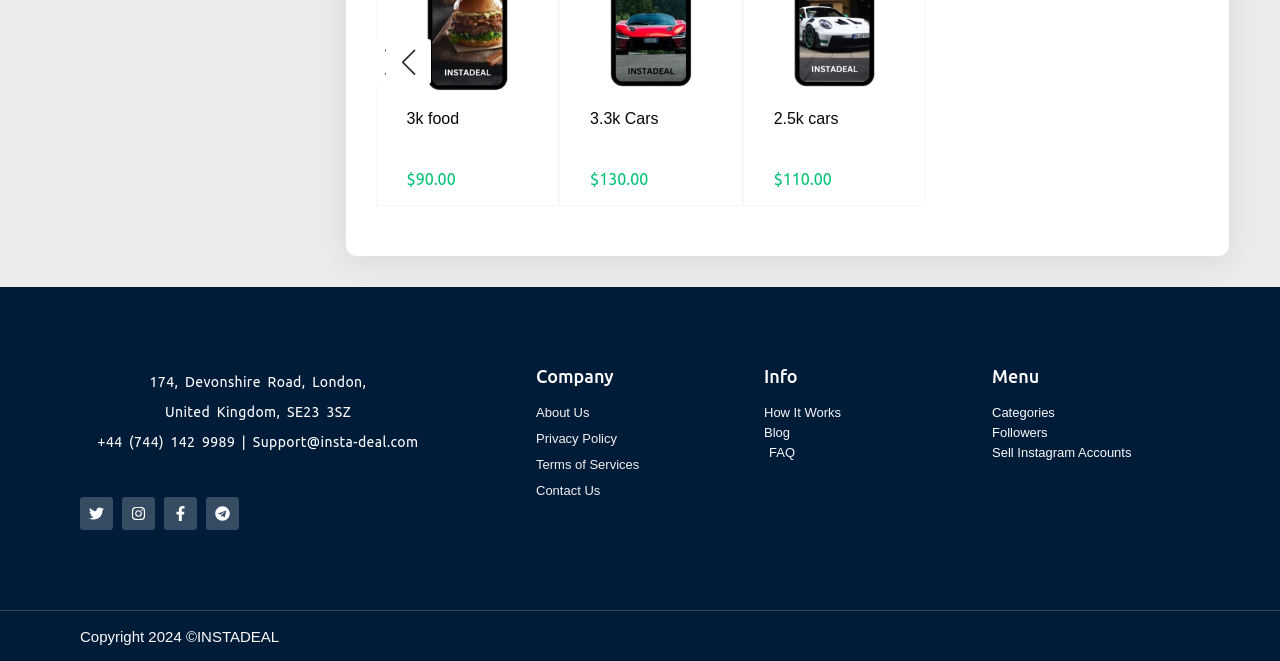Using the image as a reference, answer the following question in as much detail as possible:
What is the company's address?

The company's address can be found in the static text elements with IDs 162 and 164, which are located near the top of the webpage. The address is '174, Devonshire Road, London, SE23 3SZ'.